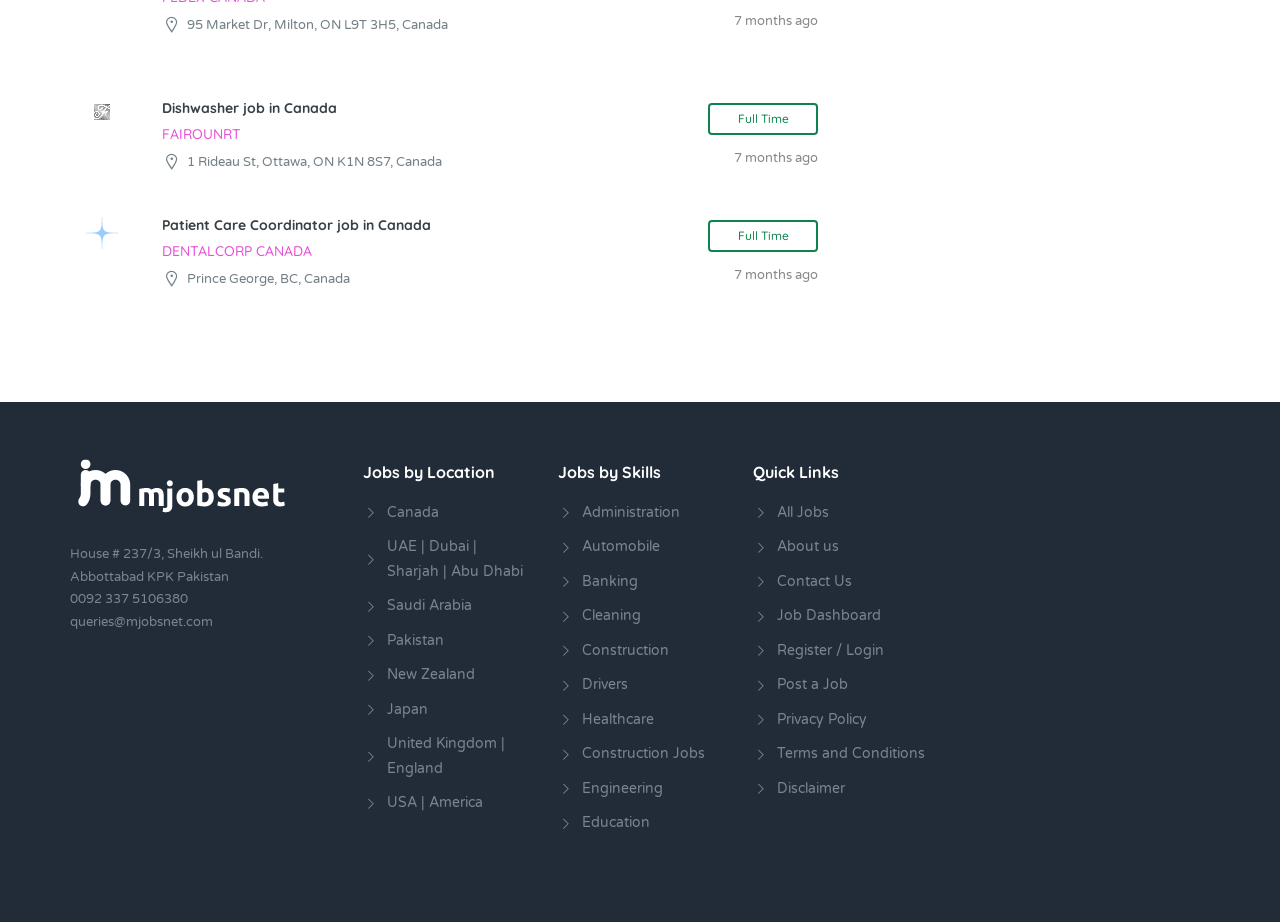Please find the bounding box for the UI element described by: "Job Dashboard".

[0.607, 0.655, 0.945, 0.682]